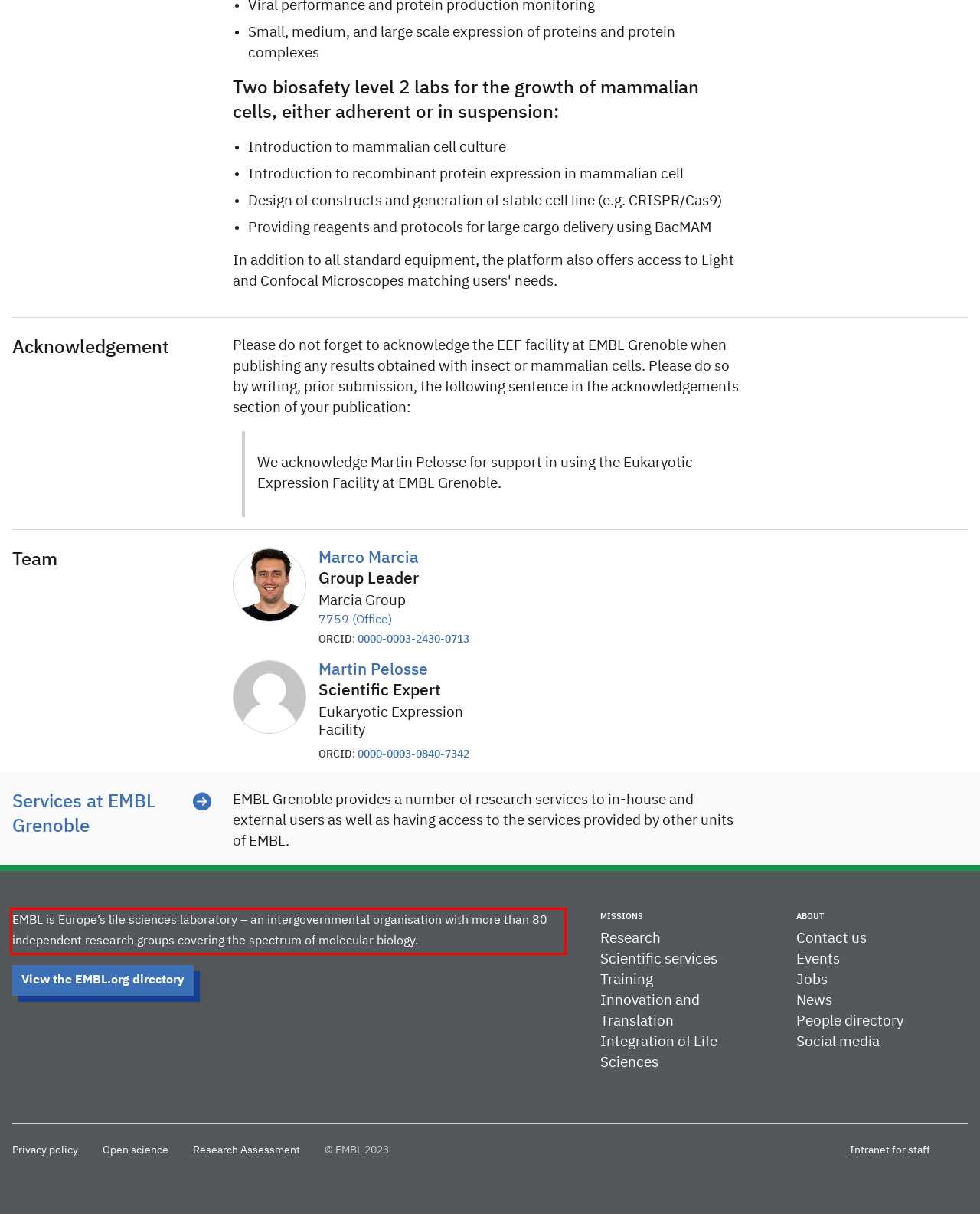You have a screenshot of a webpage with a UI element highlighted by a red bounding box. Use OCR to obtain the text within this highlighted area.

EMBL is Europe’s life sciences laboratory – an intergovernmental organisation with more than 80 independent research groups covering the spectrum of molecular biology.